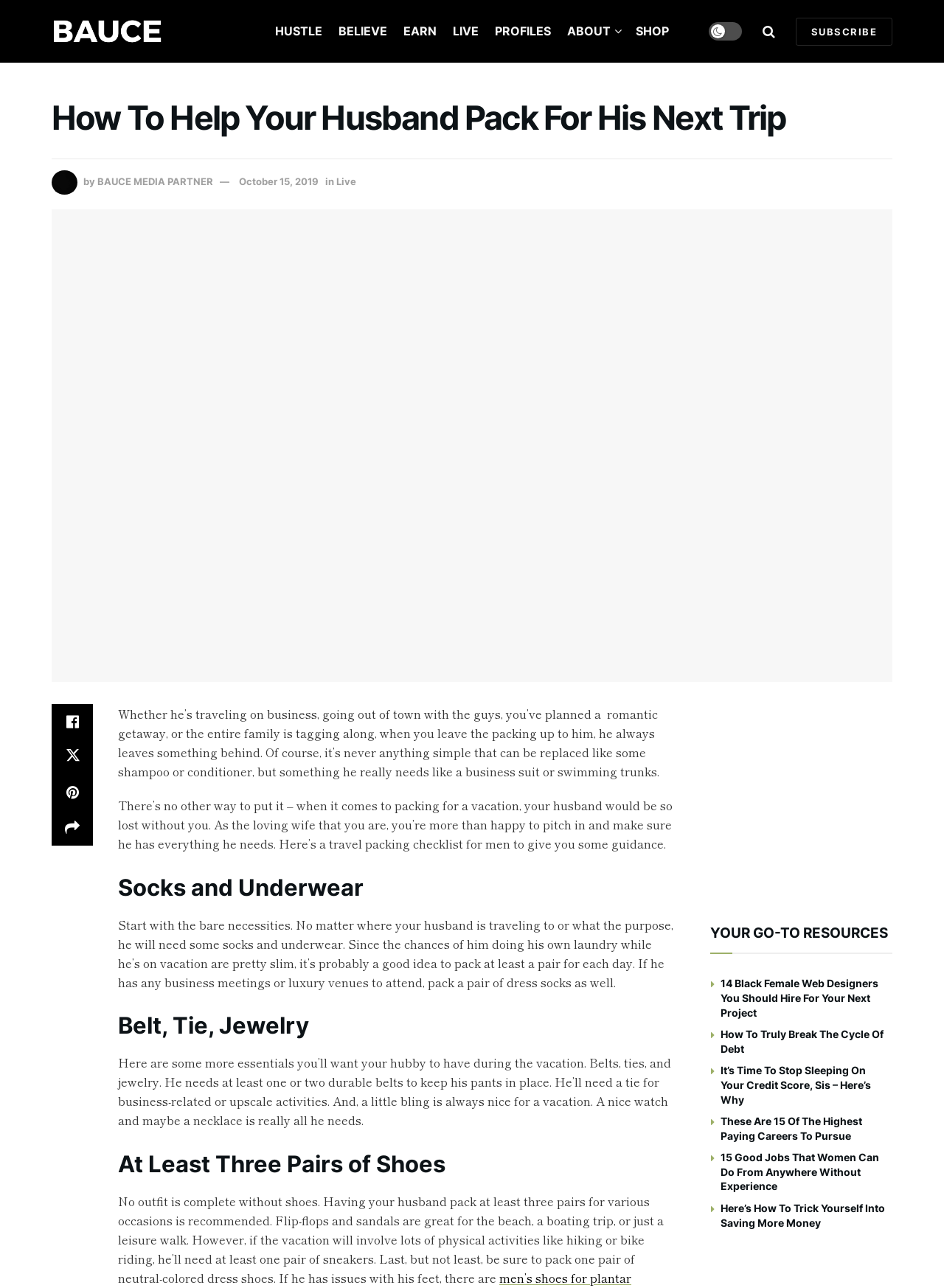How many sections are there in the packing checklist?
Based on the screenshot, give a detailed explanation to answer the question.

After analyzing the webpage content, I found that there are three sections in the packing checklist: Socks and Underwear, Belt, Tie, Jewelry, and At Least Three Pairs of Shoes.